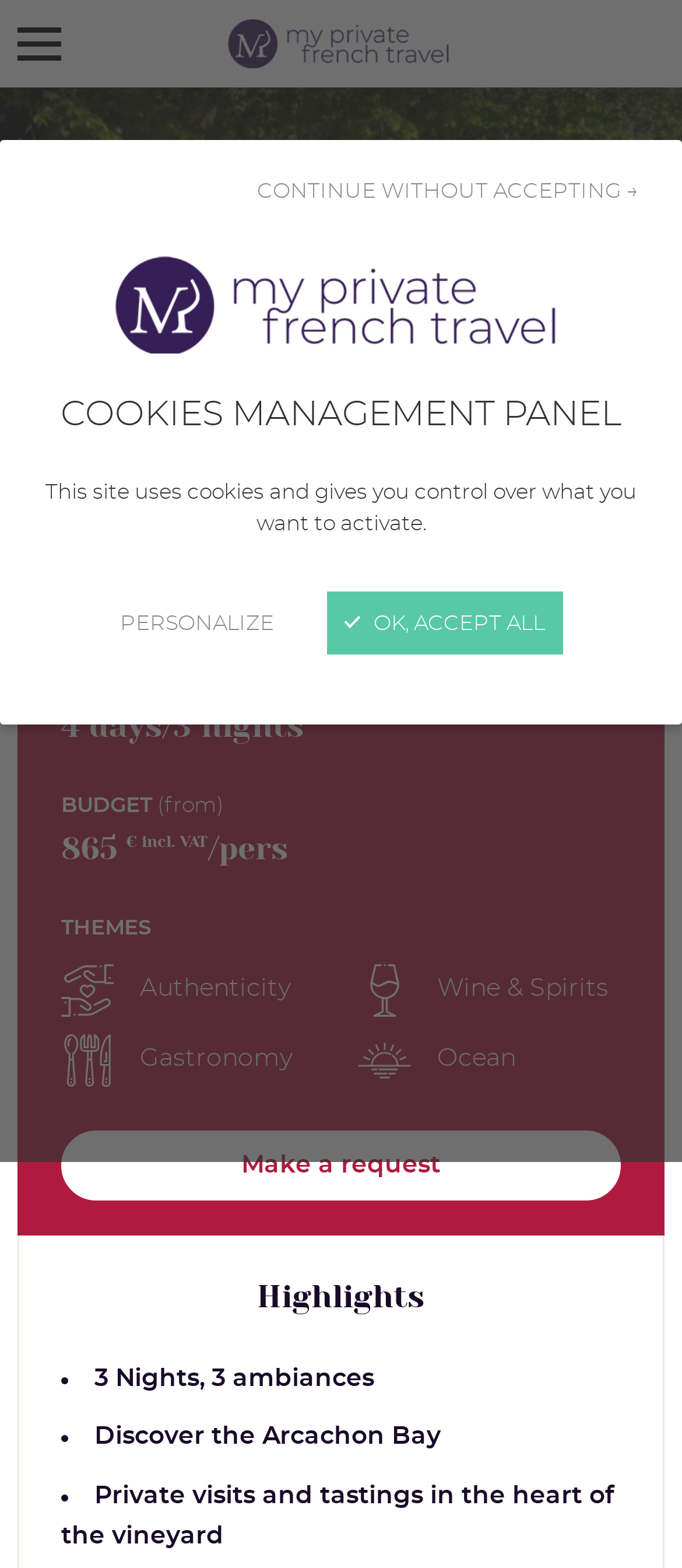Find the primary header on the webpage and provide its text.

FROM THE VINEYARD TO THE OCEAN